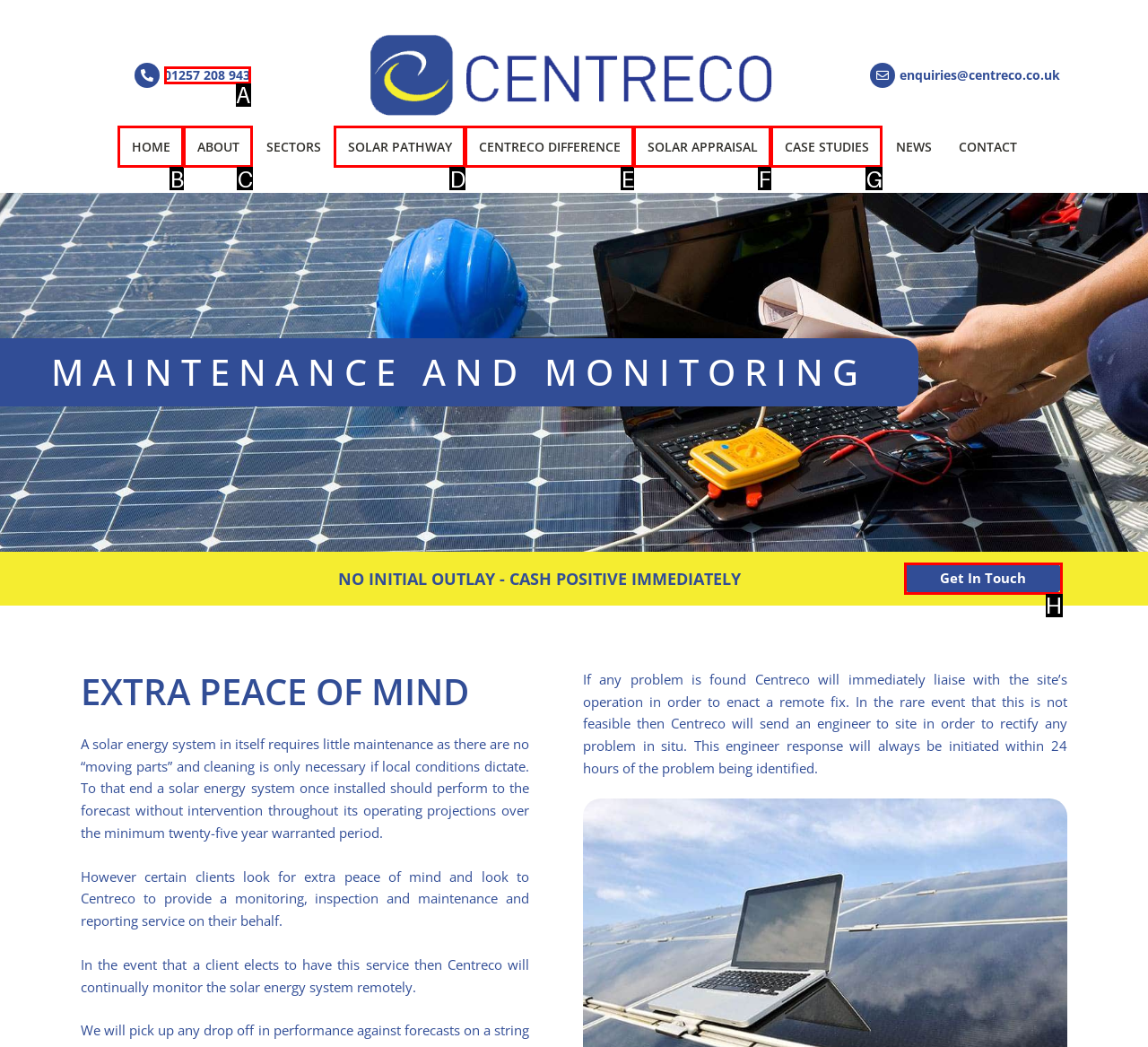From the options shown, which one fits the description: 01257 208 943? Respond with the appropriate letter.

A